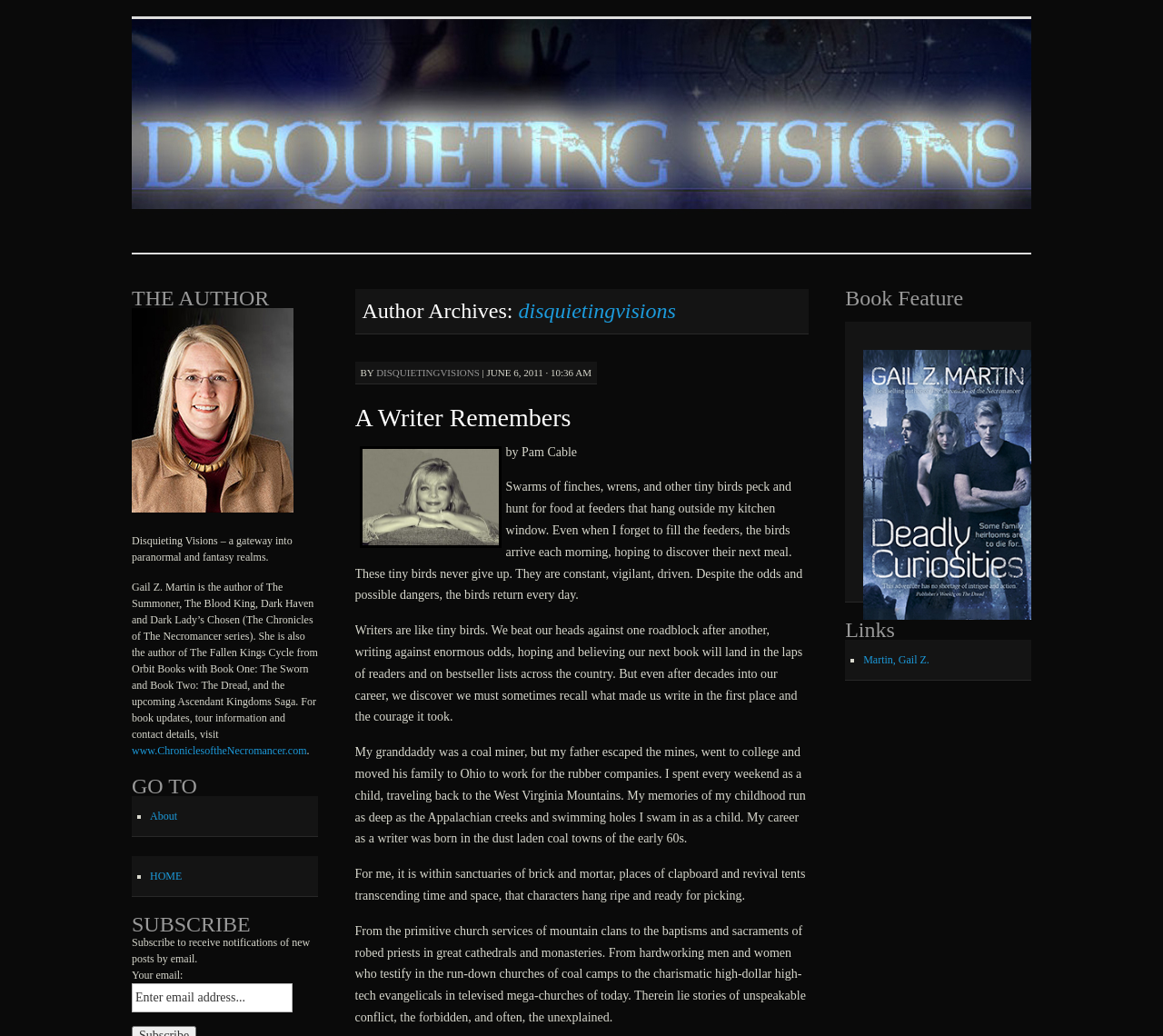Please determine the bounding box coordinates of the element to click in order to execute the following instruction: "Click on the 'GZM_deadly_curiosities_205x330' book feature link". The coordinates should be four float numbers between 0 and 1, specified as [left, top, right, bottom].

[0.742, 0.589, 0.887, 0.601]